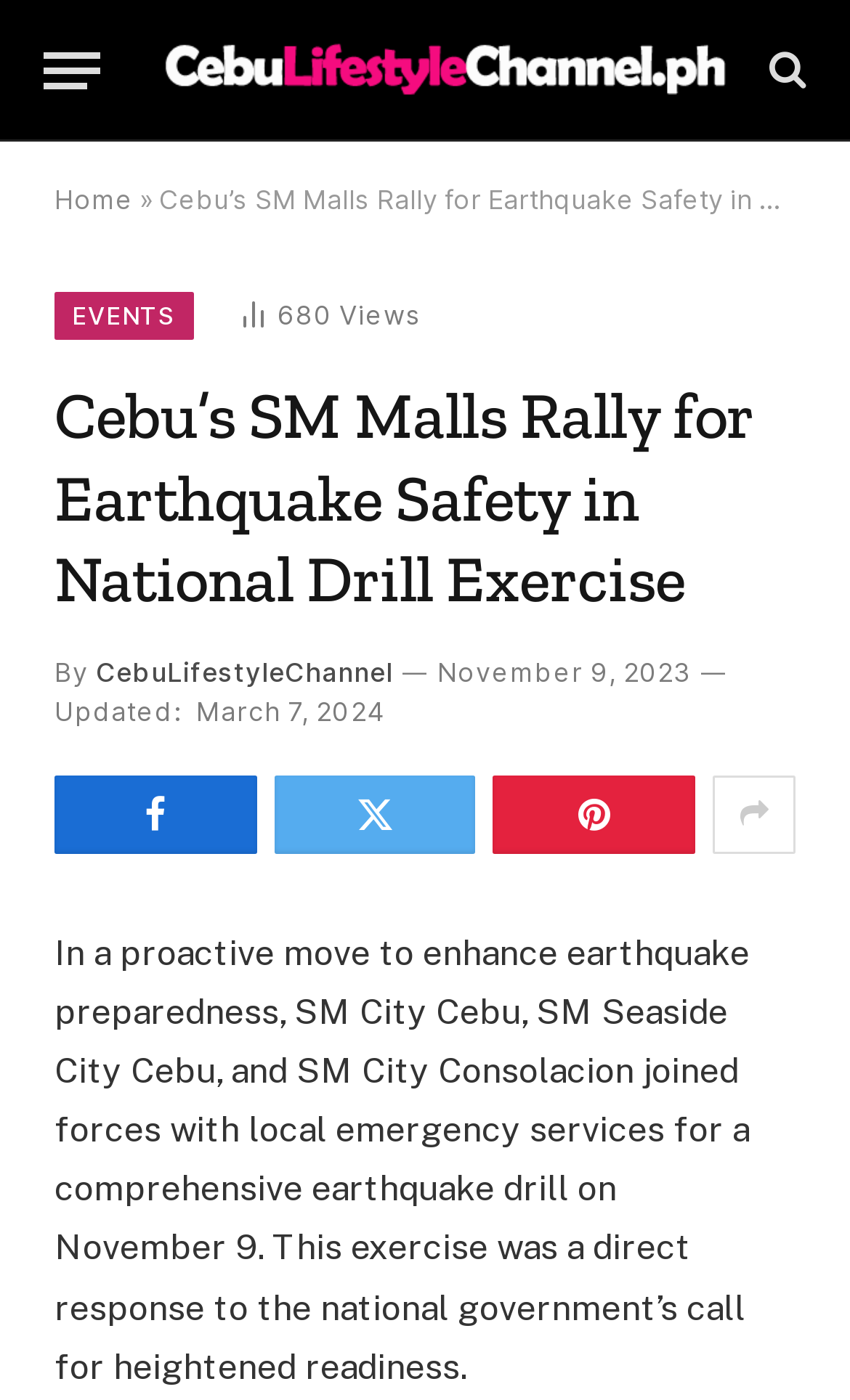What is the name of the channel?
We need a detailed and meticulous answer to the question.

The name of the channel can be found in the top-left corner of the webpage, where it is written as 'Cebu Lifestyle Channel' next to the image logo.